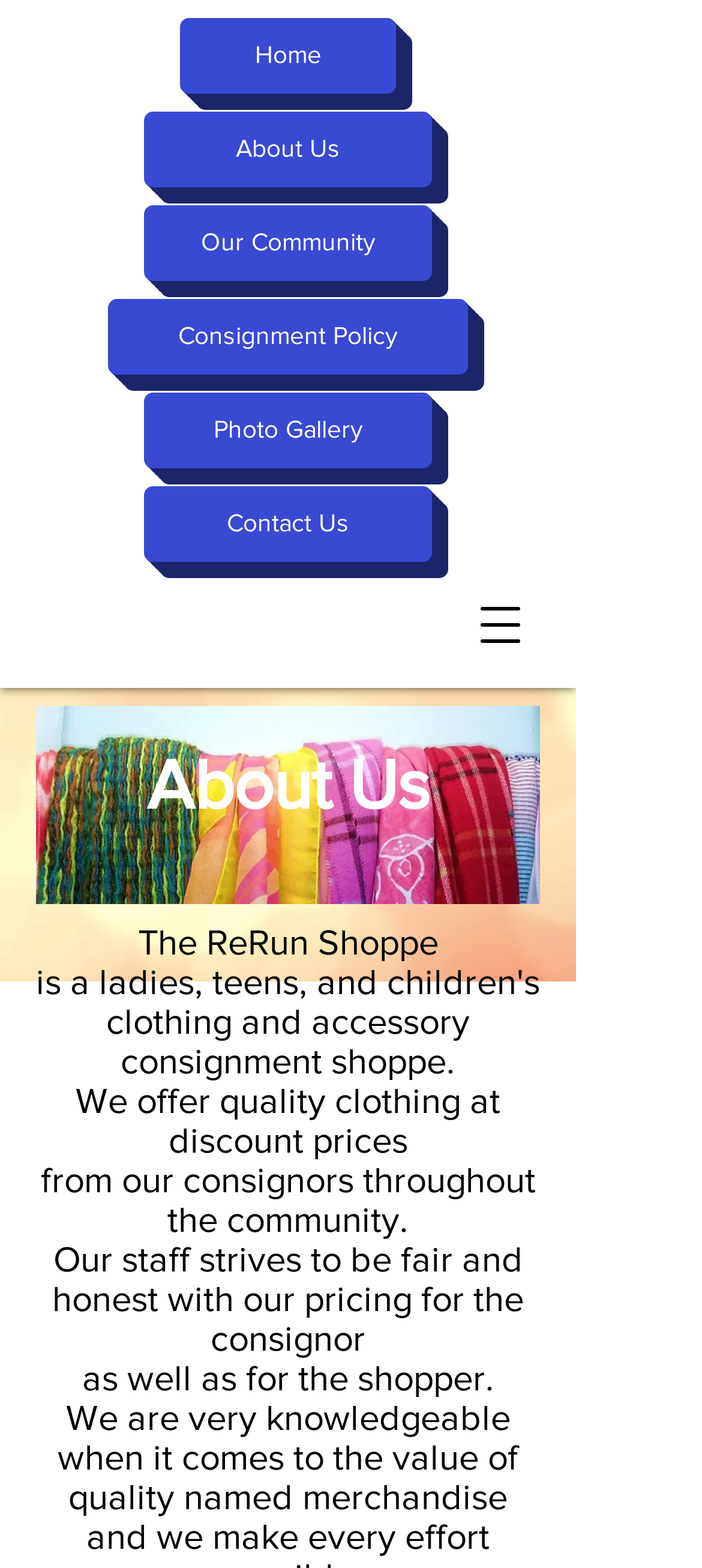Utilize the details in the image to give a detailed response to the question: What type of merchandise is valued?

I found the answer by reading the StaticText element with the text 'We are very knowledgeable when it comes to the value of quality named merchandise' at coordinates [0.097, 0.942, 0.723, 0.967]. This text indicates that the shop values quality named merchandise.